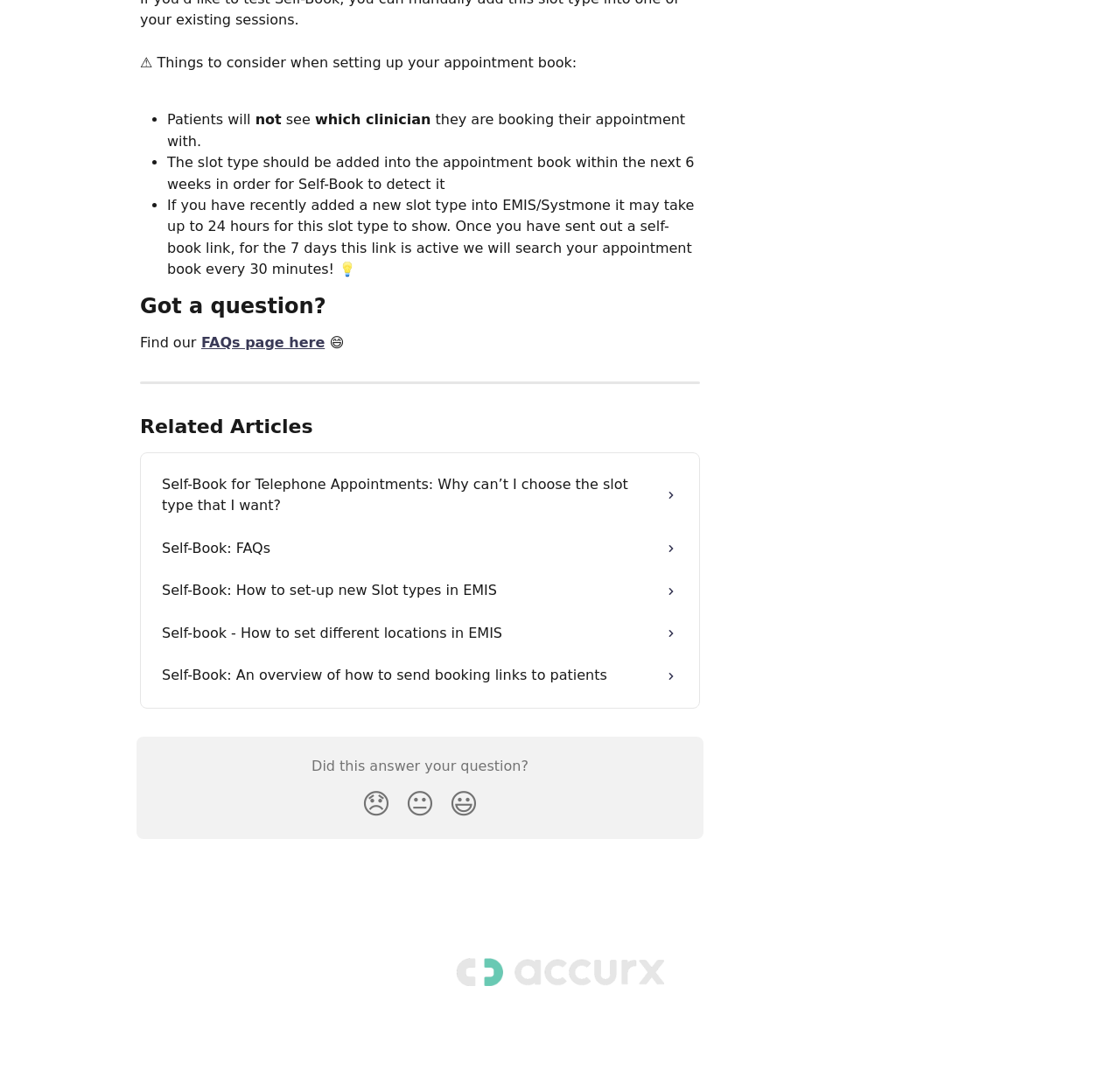Locate the bounding box coordinates of the clickable part needed for the task: "Click on 'Smiley Reaction'".

[0.395, 0.725, 0.434, 0.77]